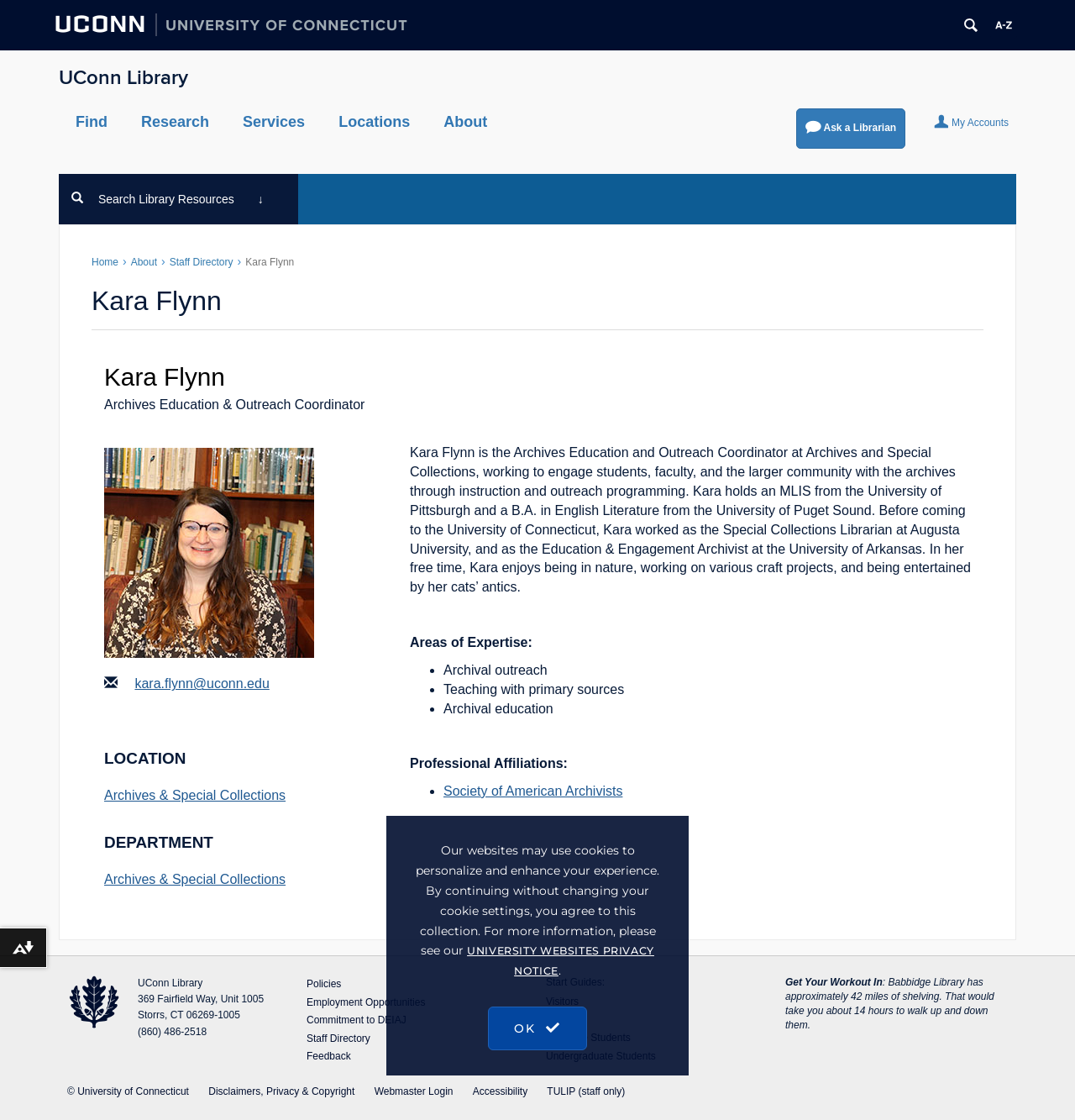Locate the bounding box of the user interface element based on this description: "UConn Library".

[0.055, 0.057, 0.175, 0.083]